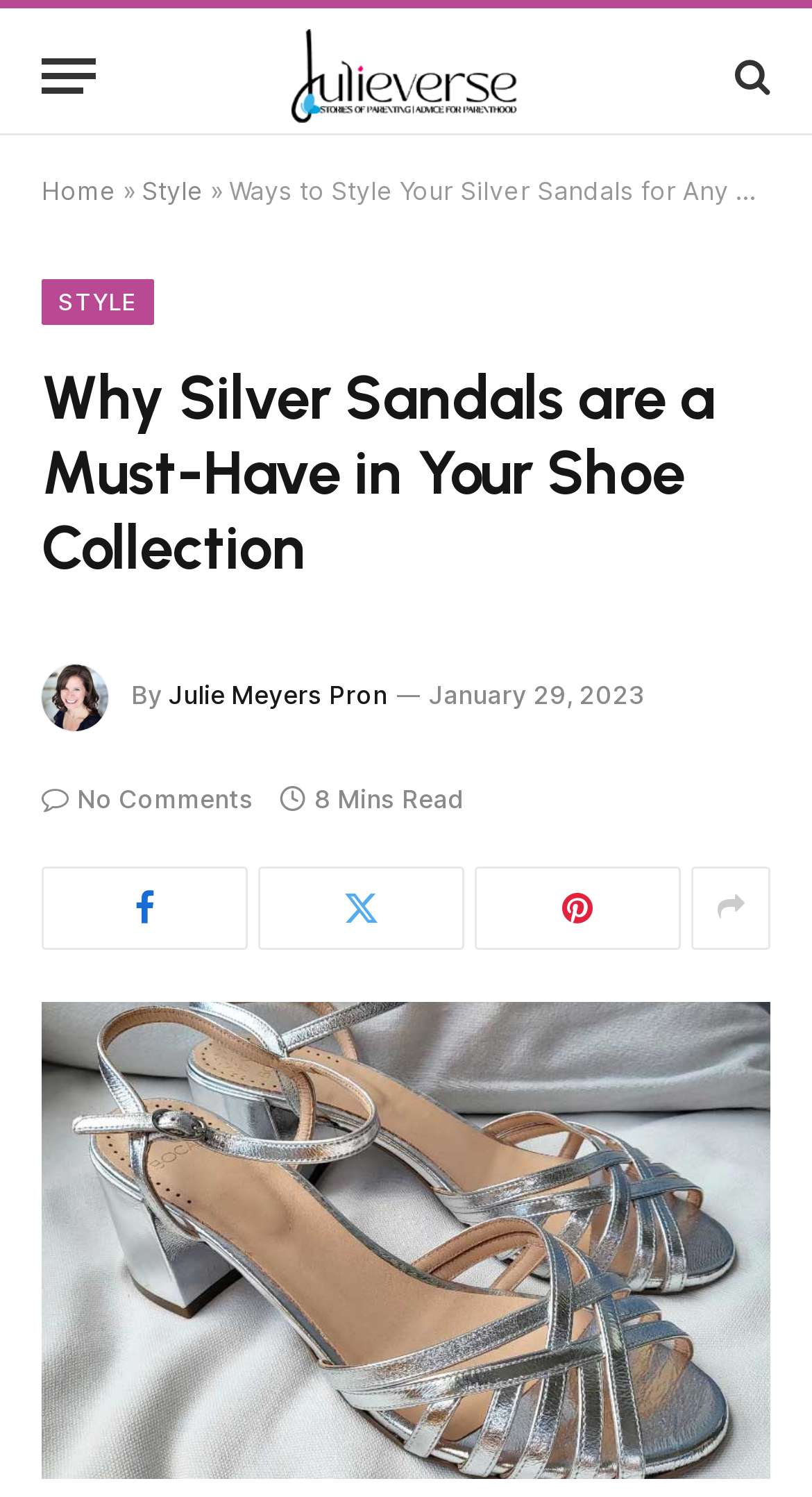Specify the bounding box coordinates of the area to click in order to execute this command: 'Visit Julieverse homepage'. The coordinates should consist of four float numbers ranging from 0 to 1, and should be formatted as [left, top, right, bottom].

[0.358, 0.006, 0.642, 0.096]